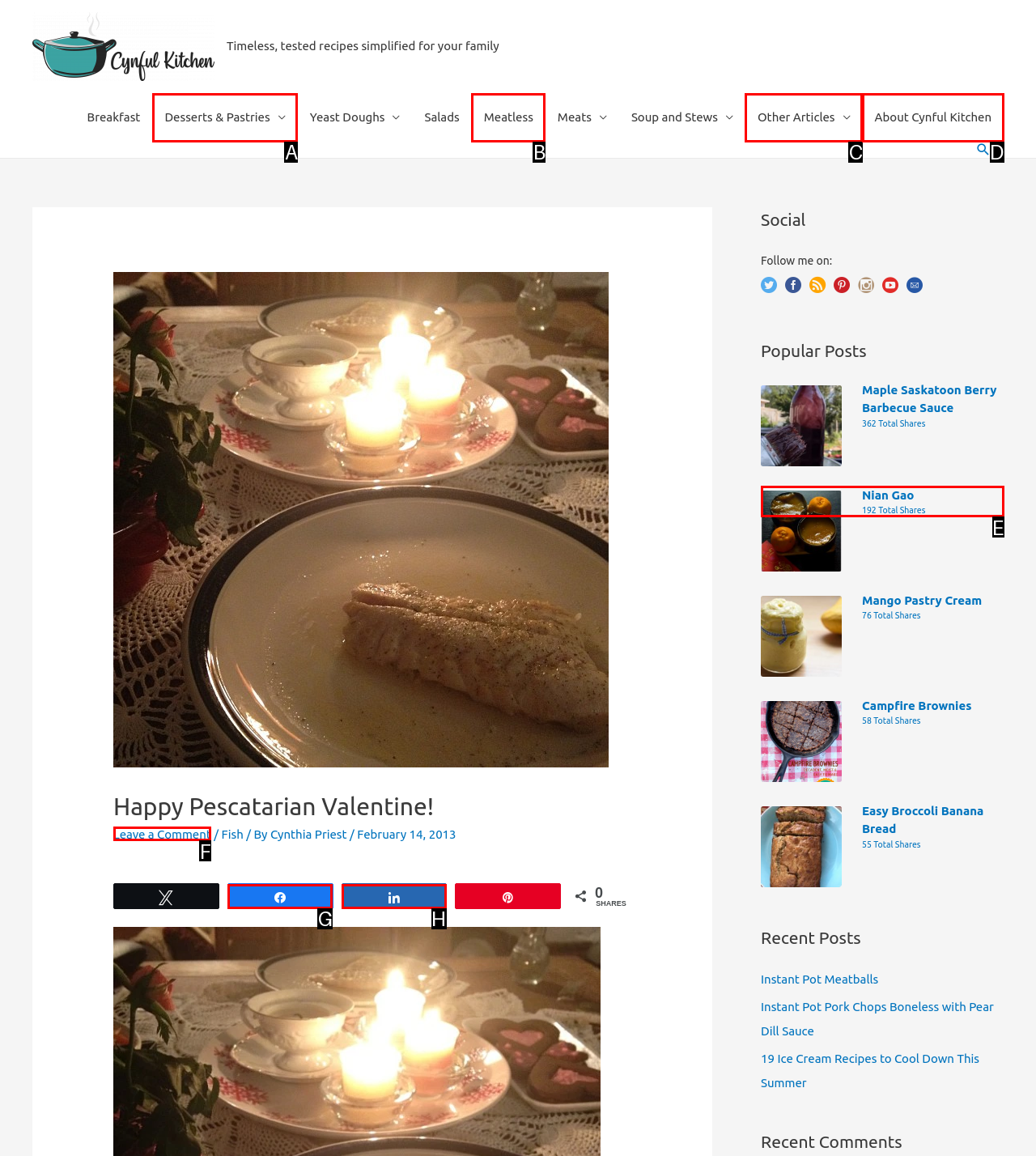Match the description: Nian Gao192 Total Shares to the correct HTML element. Provide the letter of your choice from the given options.

E